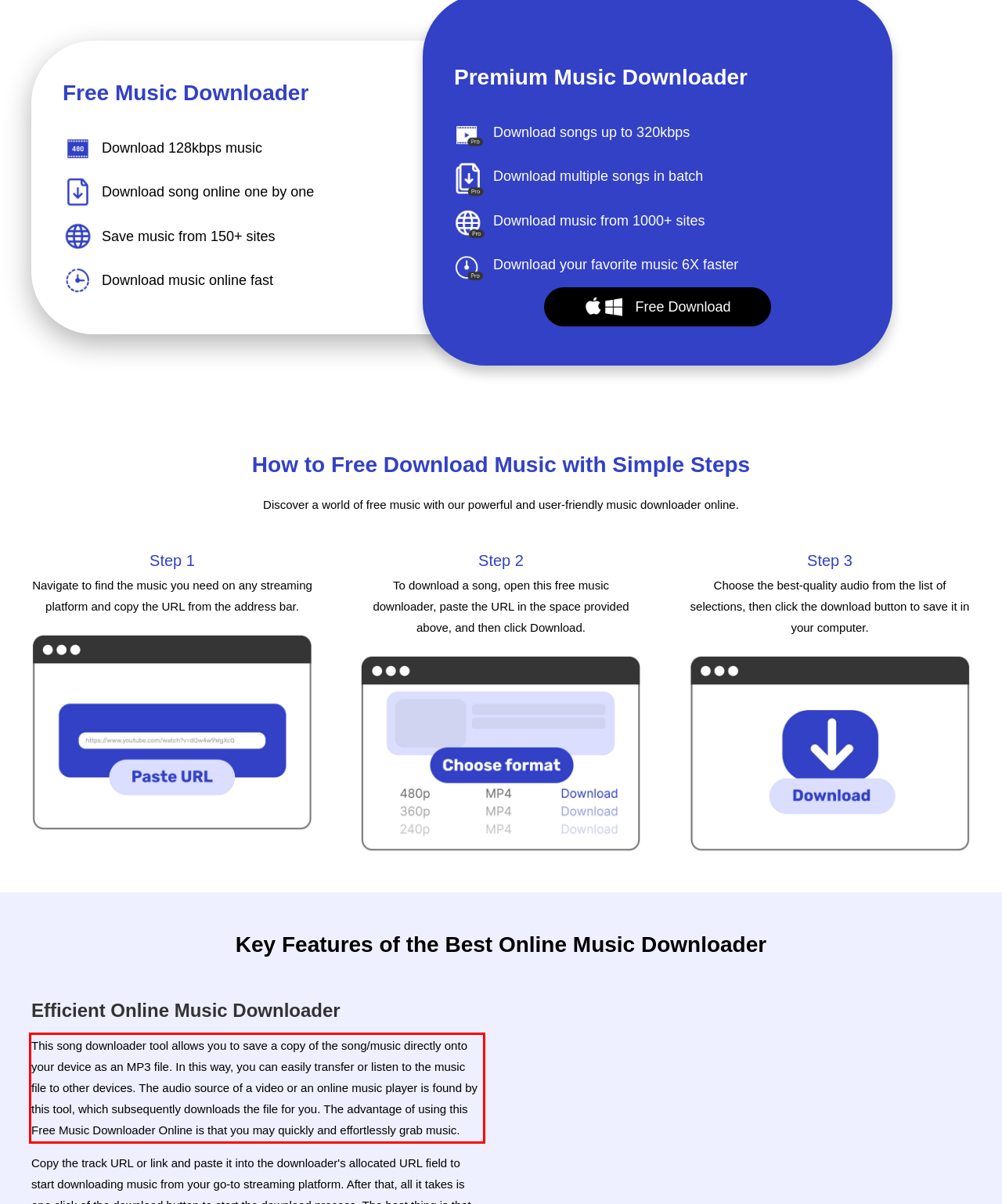Analyze the screenshot of the webpage that features a red bounding box and recognize the text content enclosed within this red bounding box.

This song downloader tool allows you to save a copy of the song/music directly onto your device as an MP3 file. In this way, you can easily transfer or listen to the music file to other devices. The audio source of a video or an online music player is found by this tool, which subsequently downloads the file for you. The advantage of using this Free Music Downloader Online is that you may quickly and effortlessly grab music.